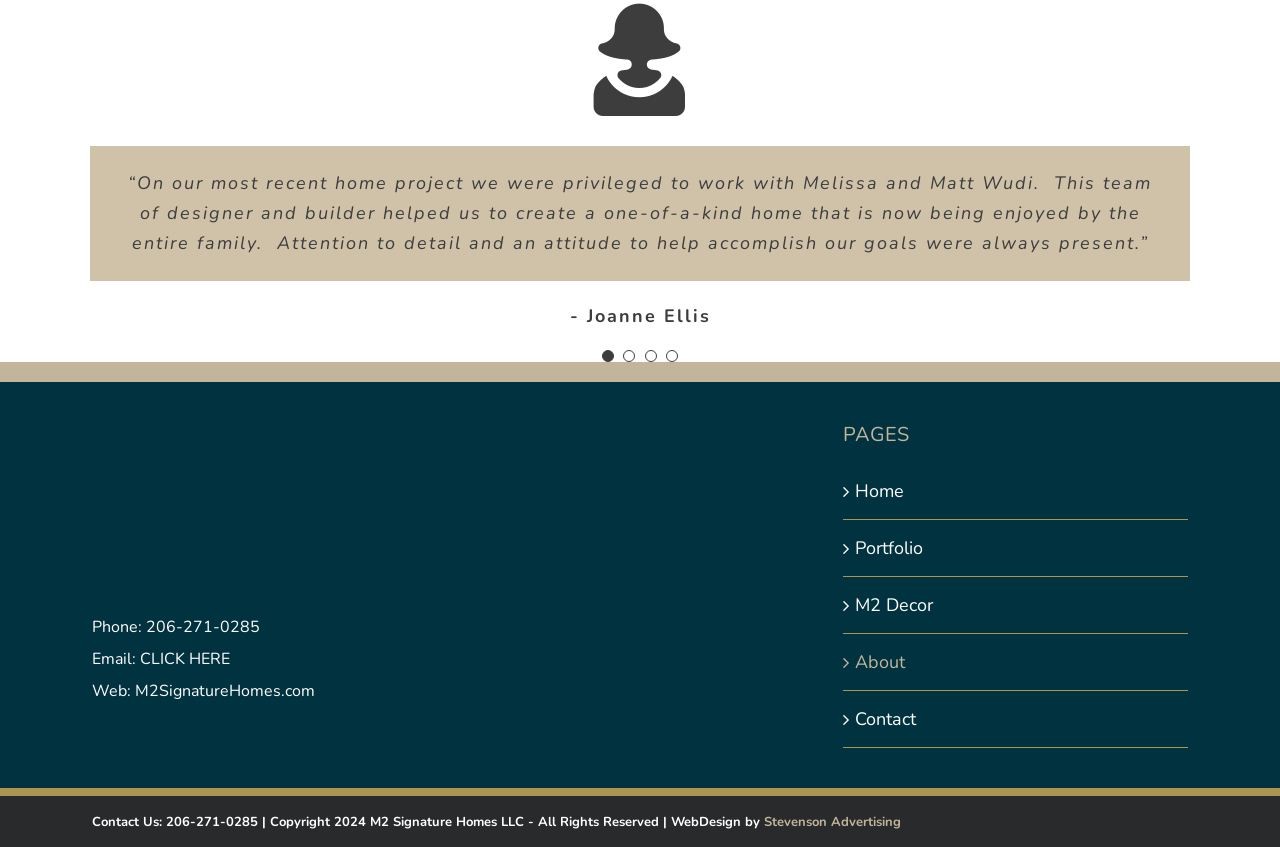What is the name of the website's interior designer?
Answer the question based on the image using a single word or a brief phrase.

Melissa